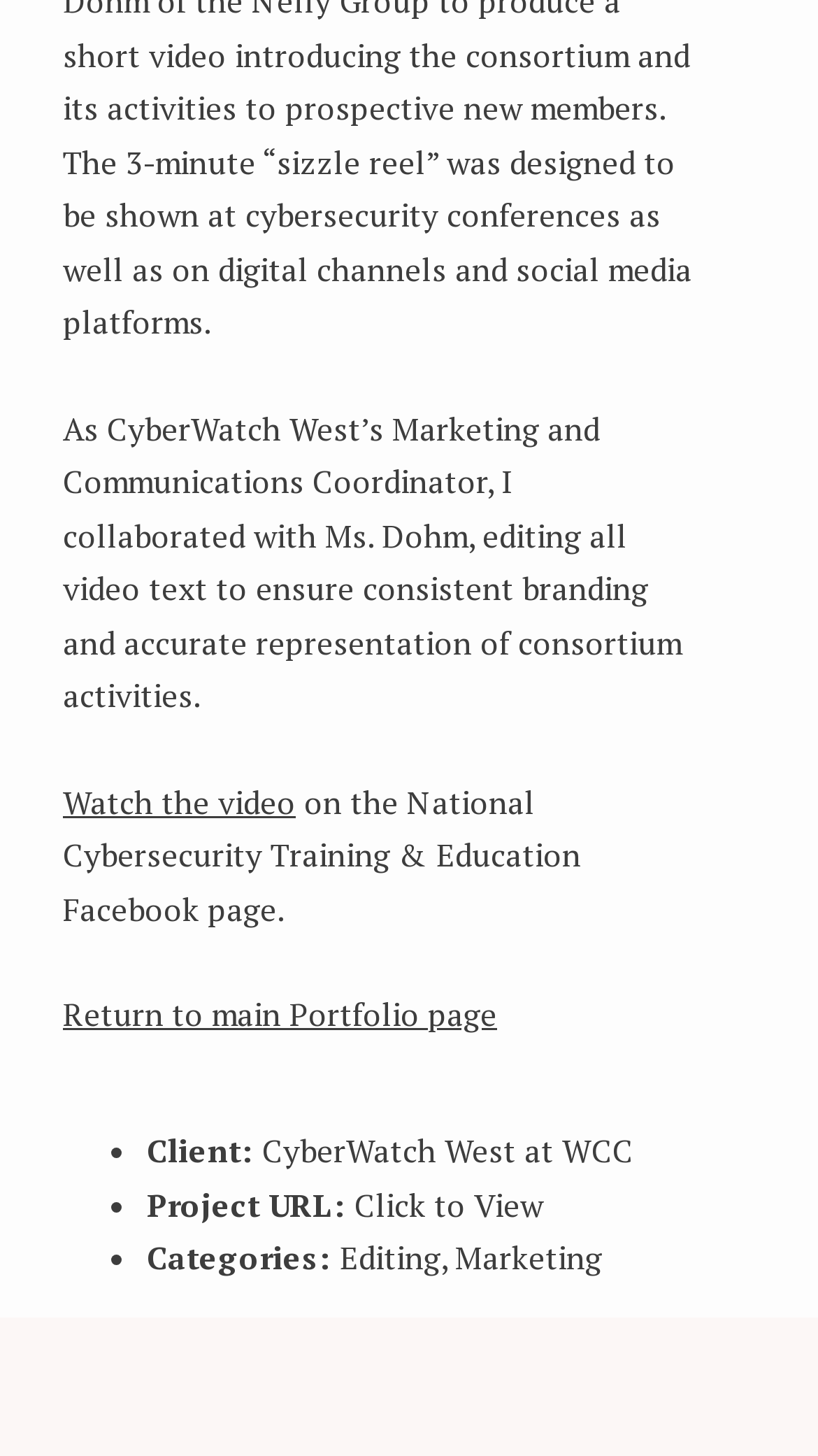What is the role of the author in the project?
Utilize the information in the image to give a detailed answer to the question.

I found the answer by looking at the text 'As CyberWatch West’s Marketing and Communications Coordinator...' which describes the role of the author in the project.